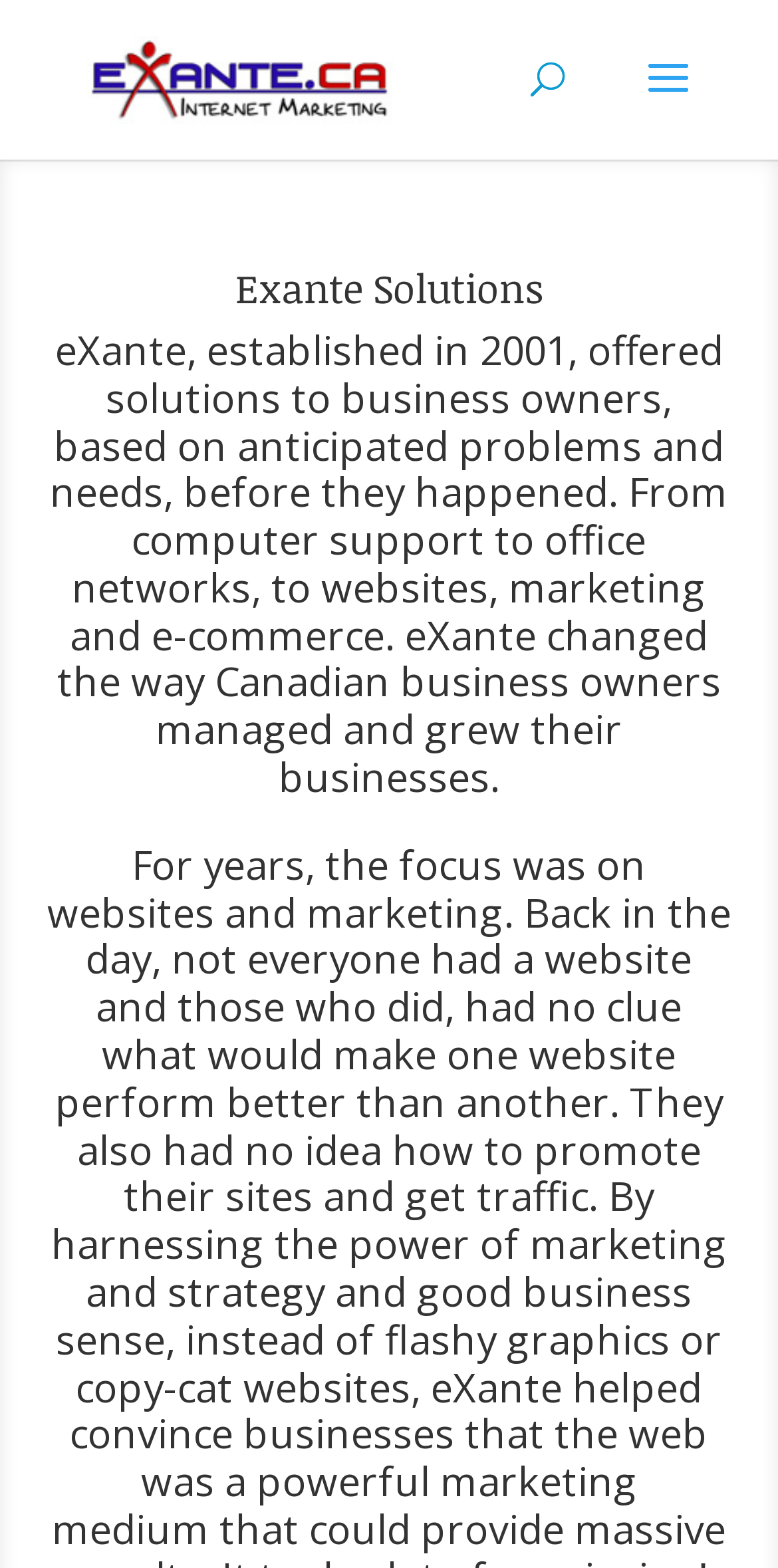Provide the bounding box coordinates in the format (top-left x, top-left y, bottom-right x, bottom-right y). All values are floating point numbers between 0 and 1. Determine the bounding box coordinate of the UI element described as: Exante Solutions

[0.303, 0.165, 0.697, 0.201]